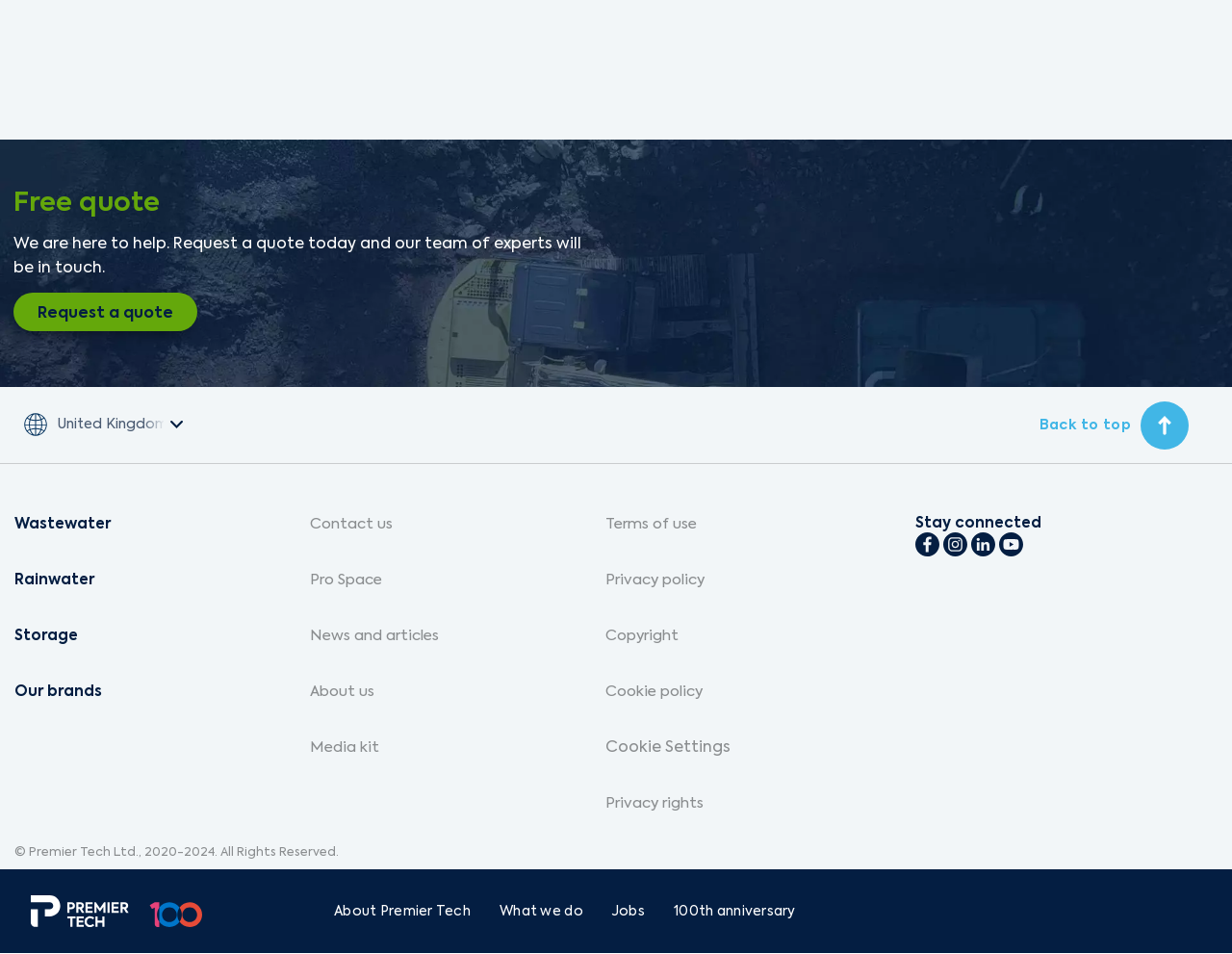Given the webpage screenshot, identify the bounding box of the UI element that matches this description: "Post an Ad".

None